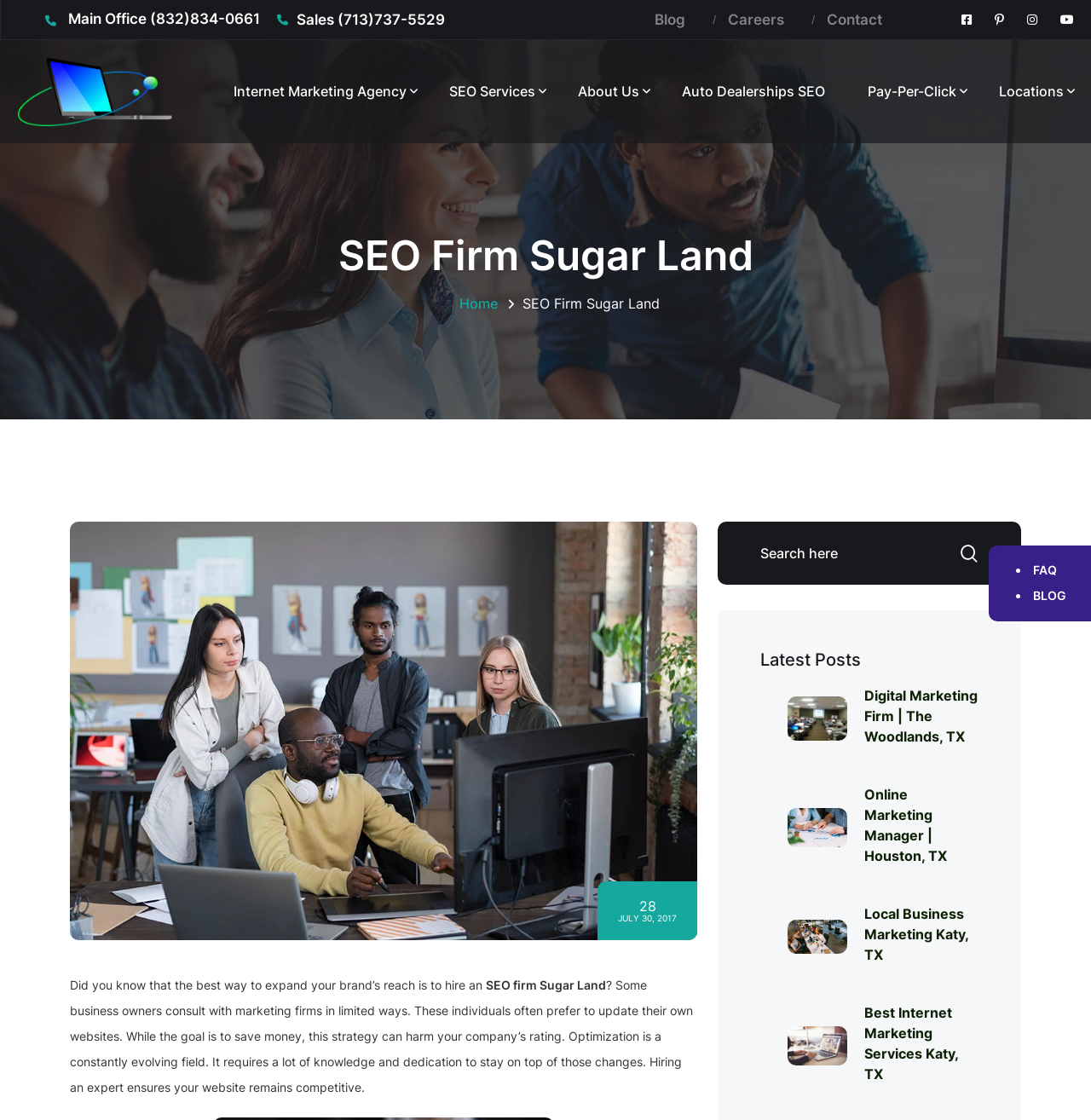Offer an in-depth caption of the entire webpage.

This webpage is about an SEO firm based in Sugar Land, Texas. At the top, there is a logo and a navigation menu with links to various pages, including "Internet Marketing Agency", "SEO Services", "About Us", and more. Below the navigation menu, there is a heading that reads "SEO Firm Sugar Land" and a link to the "Home" page.

On the left side of the page, there is a large image related to SEO services. Above the image, there is a paragraph of text that explains the importance of hiring an SEO firm to expand a brand's reach. The text mentions that some business owners try to update their own websites, but this can harm their company's rating due to the constantly evolving nature of optimization.

To the right of the image, there is a search box with a button. Below the search box, there are several headings and links to recent blog posts, including "Digital Marketing Firm | The Woodlands, TX", "Online Marketing Manager | Houston, TX", and more. Each heading has a corresponding link to the full article.

At the bottom of the page, there are links to the firm's social media profiles, including Facebook, Pinterest, Instagram, and YouTube. There are also links to the "Contact" page, "Careers" page, and "Blog" page. Additionally, there are two list markers with links to "FAQ" and "BLOG" pages.